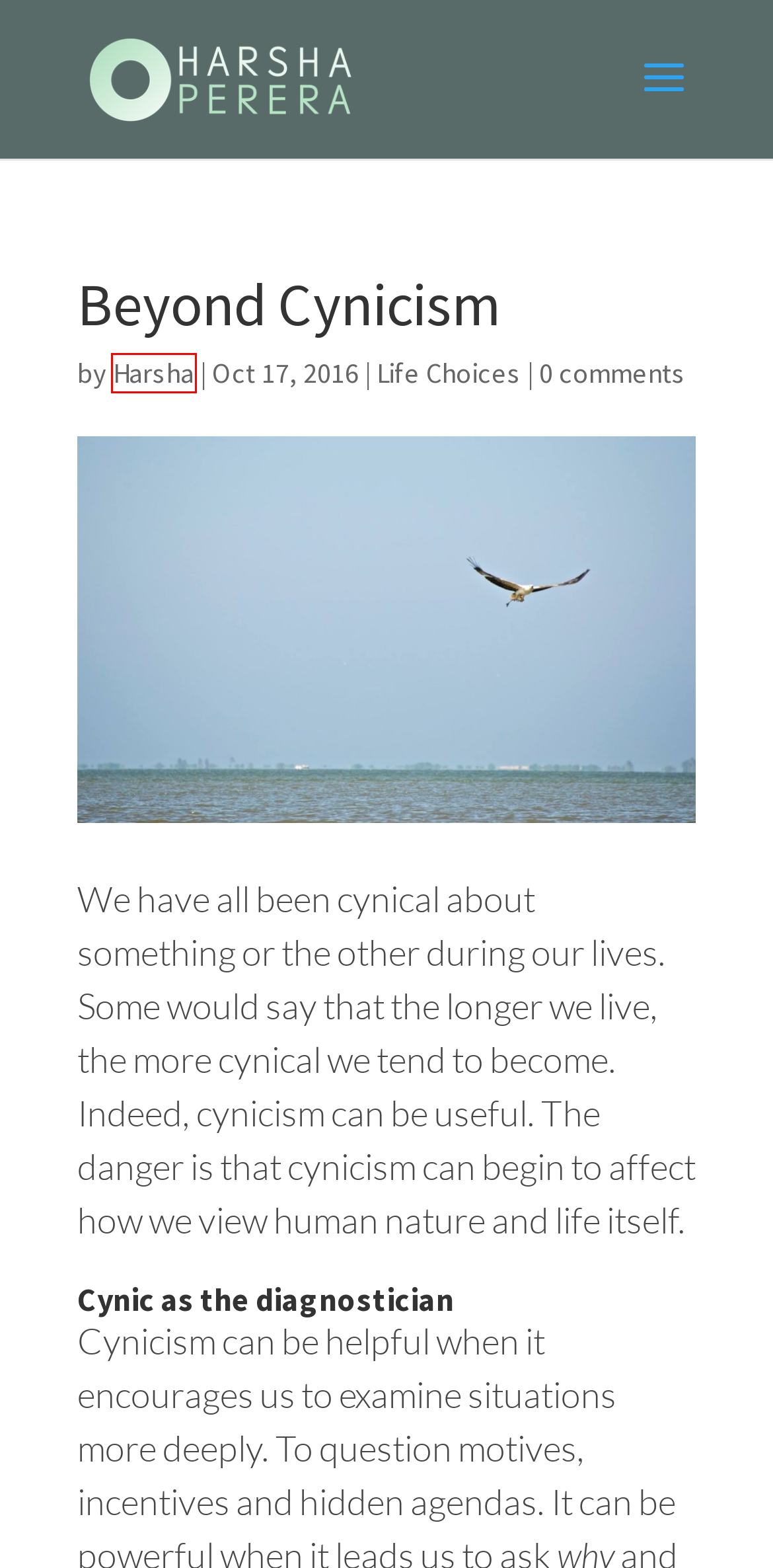Inspect the screenshot of a webpage with a red rectangle bounding box. Identify the webpage description that best corresponds to the new webpage after clicking the element inside the bounding box. Here are the candidates:
A. Life Coach in London | Harsha Perera's blog on Life Choices
B. Life Coach London - Harsha Perera - Clarity at last.
C. Philosophy Archives - Executive and Life Coaching London
D. November 2020 - Executive and Life Coaching London
E. April 2020 - Executive and Life Coaching London
F. May 2019 - Executive and Life Coaching London
G. January 2019 - Executive and Life Coaching London
H. Harsha Perera

H